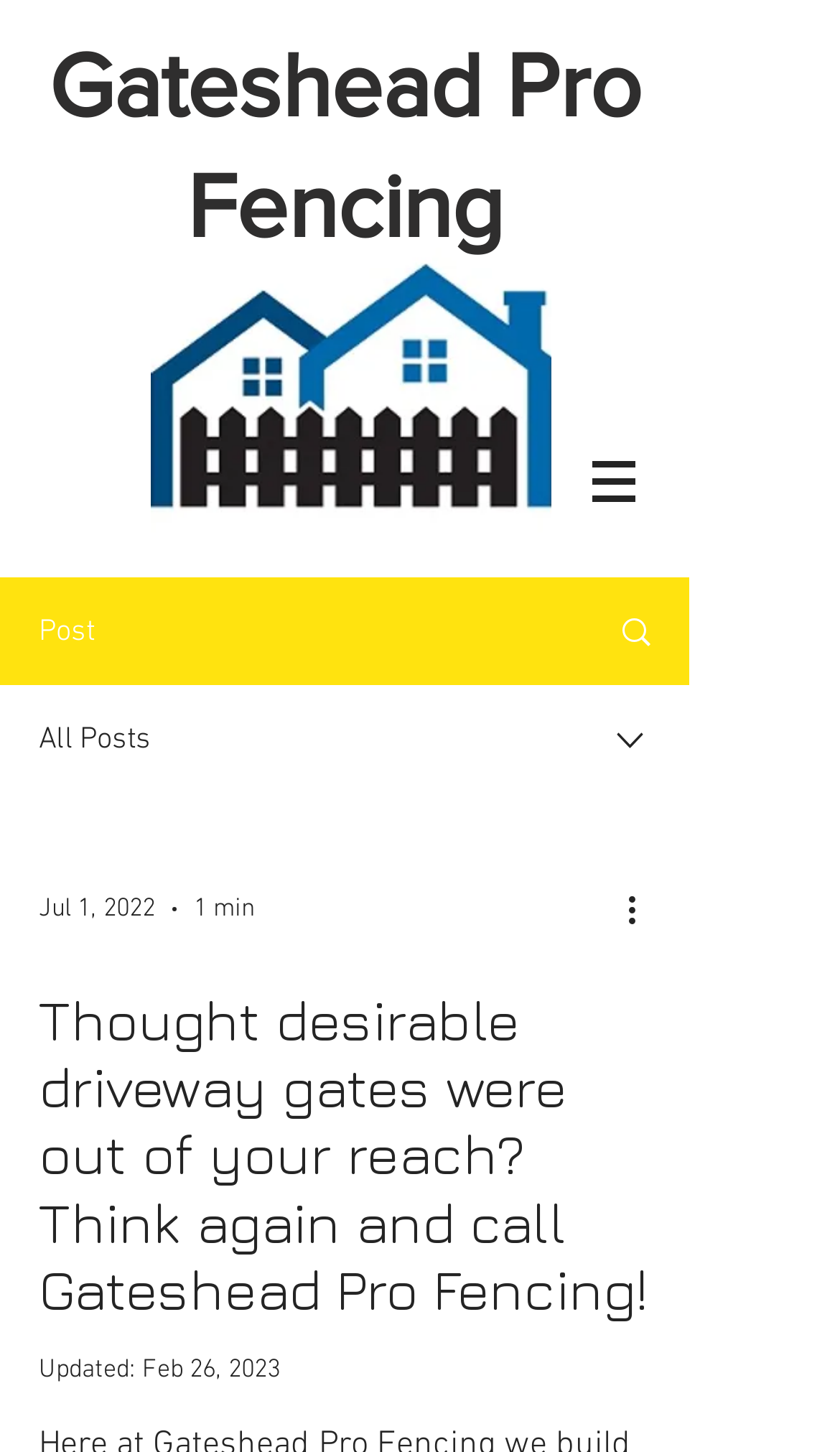Describe all the significant parts and information present on the webpage.

The webpage appears to be a professional website for Gateshead Pro Fencing, a company that specializes in bespoke driveway gates. At the top left of the page, there is a logo image of Gateshead Pro Fencing, accompanied by a heading with the company name. 

To the right of the logo, there is a navigation menu labeled "Site" with a button that has a popup menu. The navigation menu is positioned near the top of the page, spanning about a quarter of the page's width.

Below the navigation menu, there is a prominent heading that reads "Thought desirable driveway gates were out of your reach? Think again and call Gateshead Pro Fencing!" This heading is centered and takes up a significant portion of the page's width.

On the left side of the page, there are several static text elements, including "Post", "All Posts", and "Updated:", which suggest that the page may be a blog or news section. These text elements are positioned vertically, with "Post" at the top and "Updated:" at the bottom.

To the right of the static text elements, there is a link with an image, followed by a combobox with a dropdown menu. The combobox is positioned near the middle of the page and has a date "Jul 1, 2022" and a time "1 min" as options.

Further down the page, there is a button labeled "More actions" with an image, which is positioned near the bottom right of the page. Below the button, there is a heading that repeats the same text as the prominent heading at the top of the page.

Overall, the webpage appears to be a professional website for Gateshead Pro Fencing, with a focus on driveway gates and possibly a blog or news section.